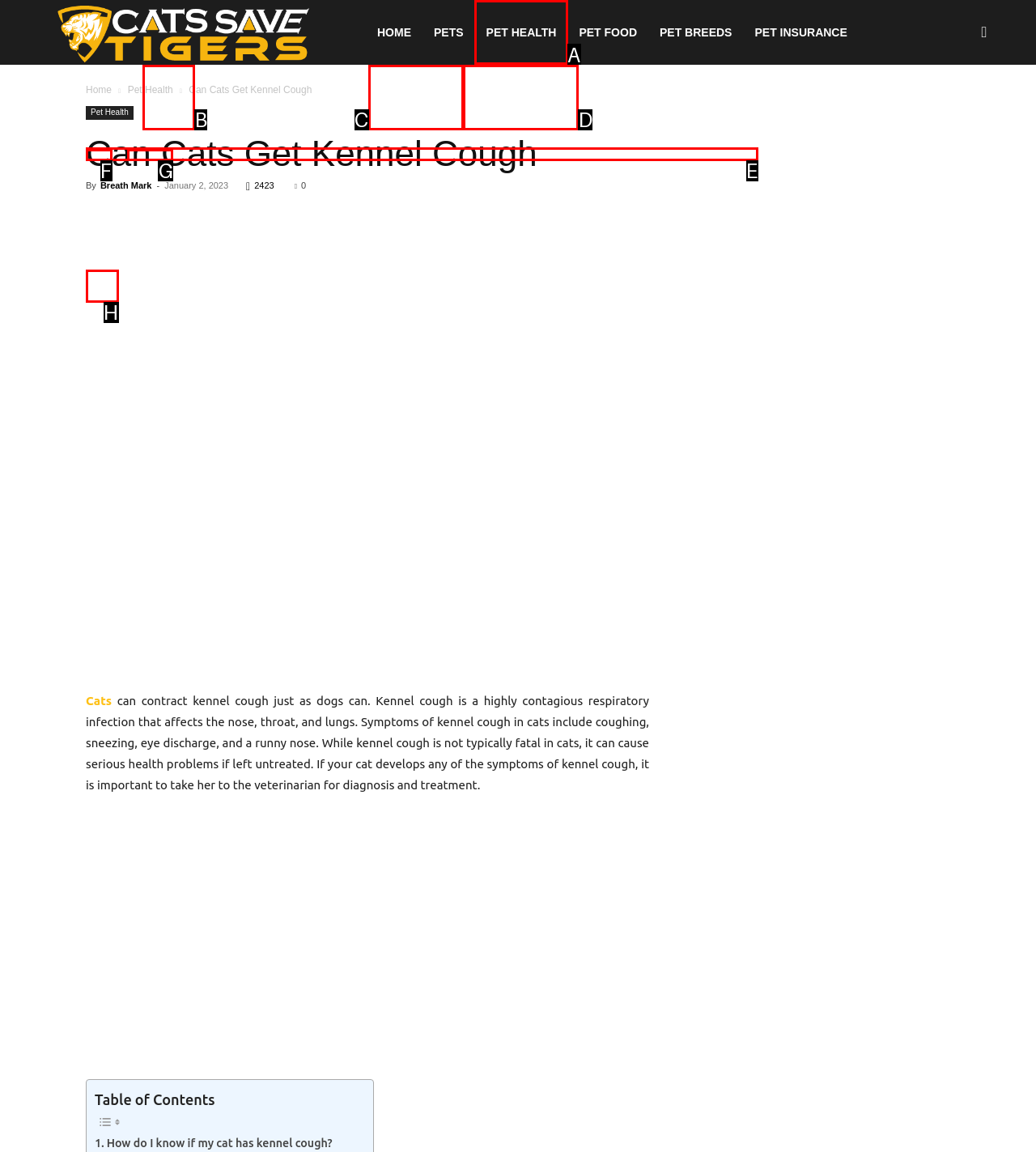From the given choices, which option should you click to complete this task: Click 'QUICK VIEW'? Answer with the letter of the correct option.

None